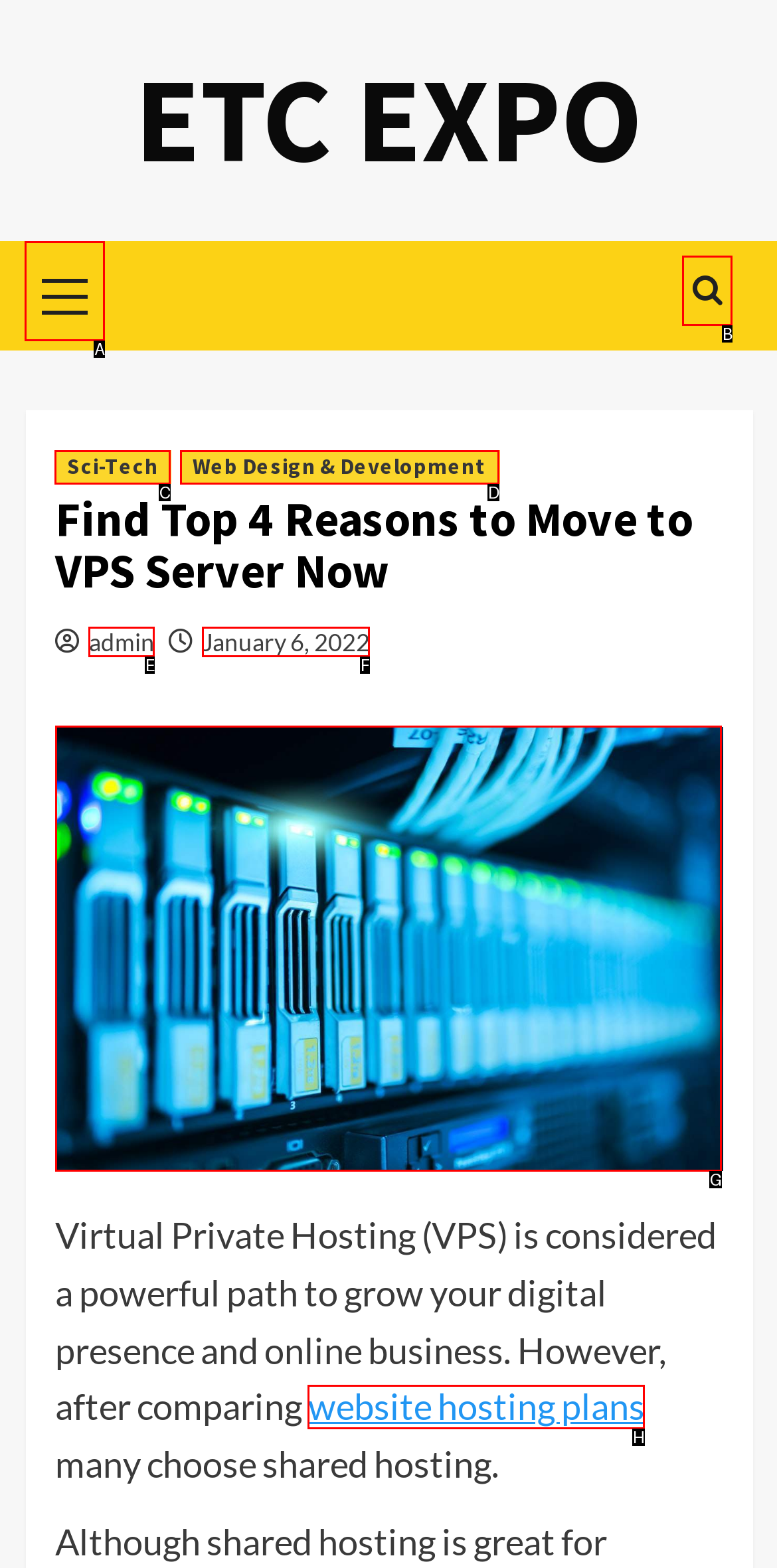Identify the correct HTML element to click for the task: View the Move to VPS image. Provide the letter of your choice.

G